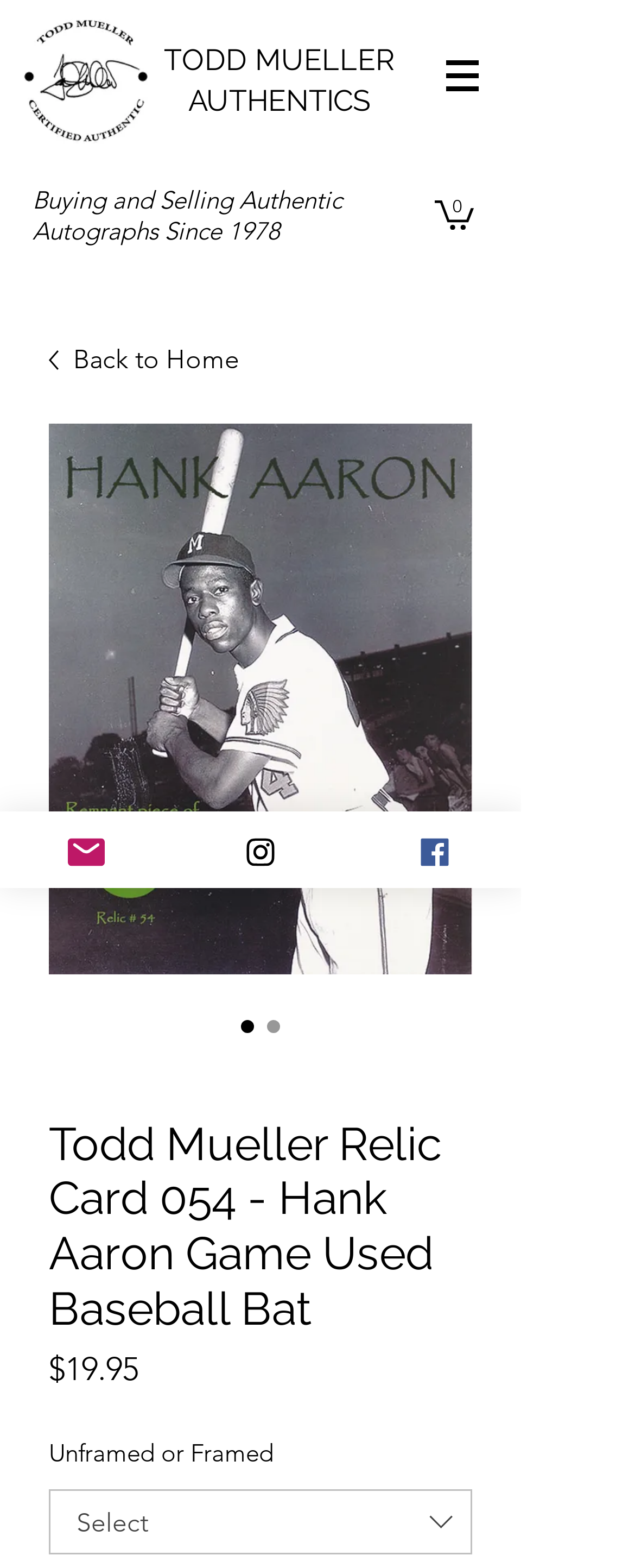Using the provided description: "Instagram", find the bounding box coordinates of the corresponding UI element. The output should be four float numbers between 0 and 1, in the format [left, top, right, bottom].

[0.274, 0.517, 0.547, 0.566]